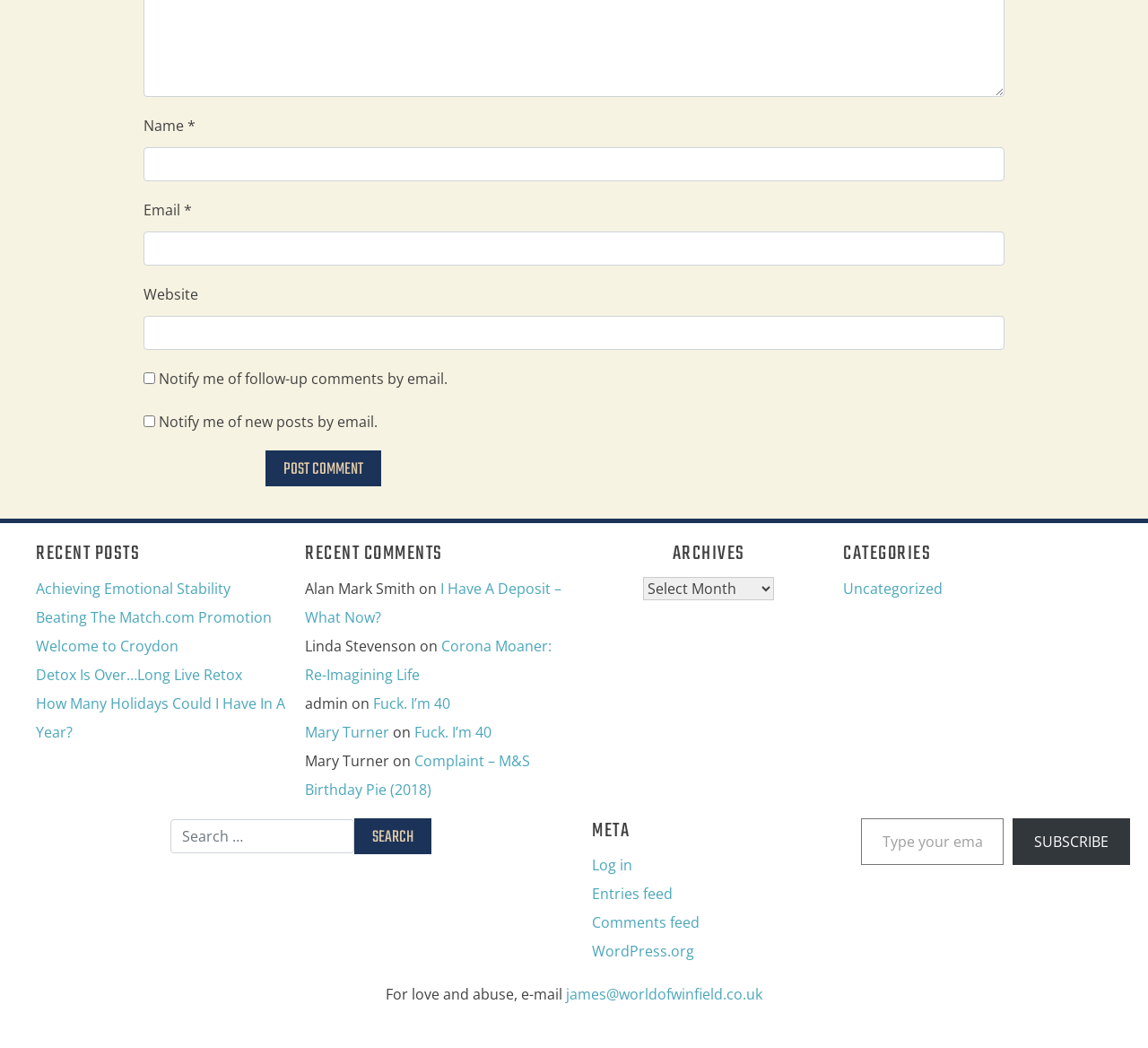Kindly provide the bounding box coordinates of the section you need to click on to fulfill the given instruction: "Click the 'Post Comment' button".

[0.231, 0.43, 0.332, 0.464]